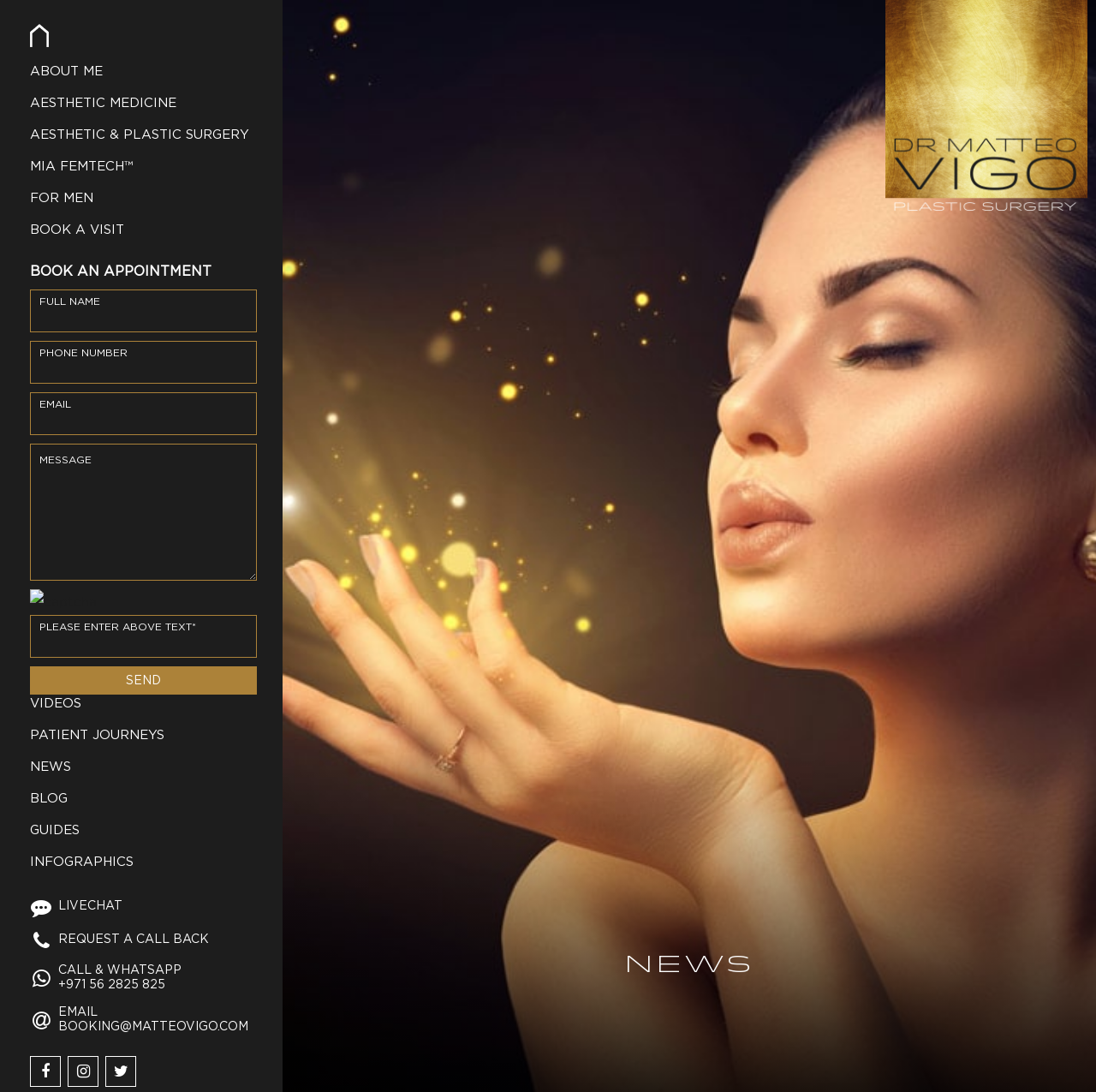Find the bounding box coordinates for the UI element whose description is: "APH Networks". The coordinates should be four float numbers between 0 and 1, in the format [left, top, right, bottom].

None